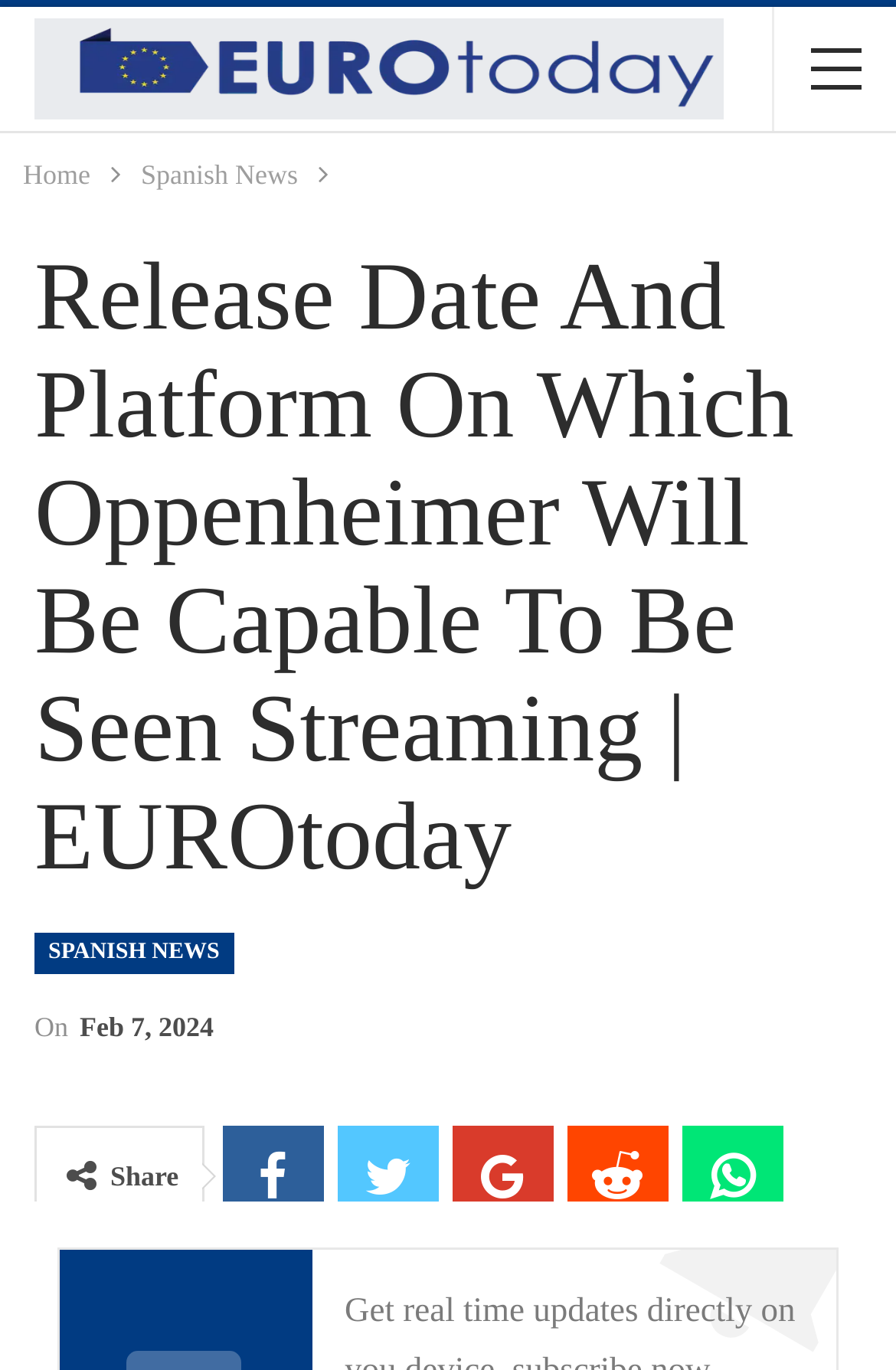Refer to the image and answer the question with as much detail as possible: How many social media sharing links are available?

I counted the number of social media sharing links by looking at the links with icons, which are '', '', '', '', '', and ''. These links have bounding box coordinates of [0.248, 0.822, 0.361, 0.895], [0.376, 0.822, 0.489, 0.895], [0.505, 0.822, 0.617, 0.895], [0.633, 0.822, 0.746, 0.895], [0.761, 0.822, 0.874, 0.895], and [0.038, 0.909, 0.151, 0.983], respectively. Therefore, there are 6 social media sharing links available.